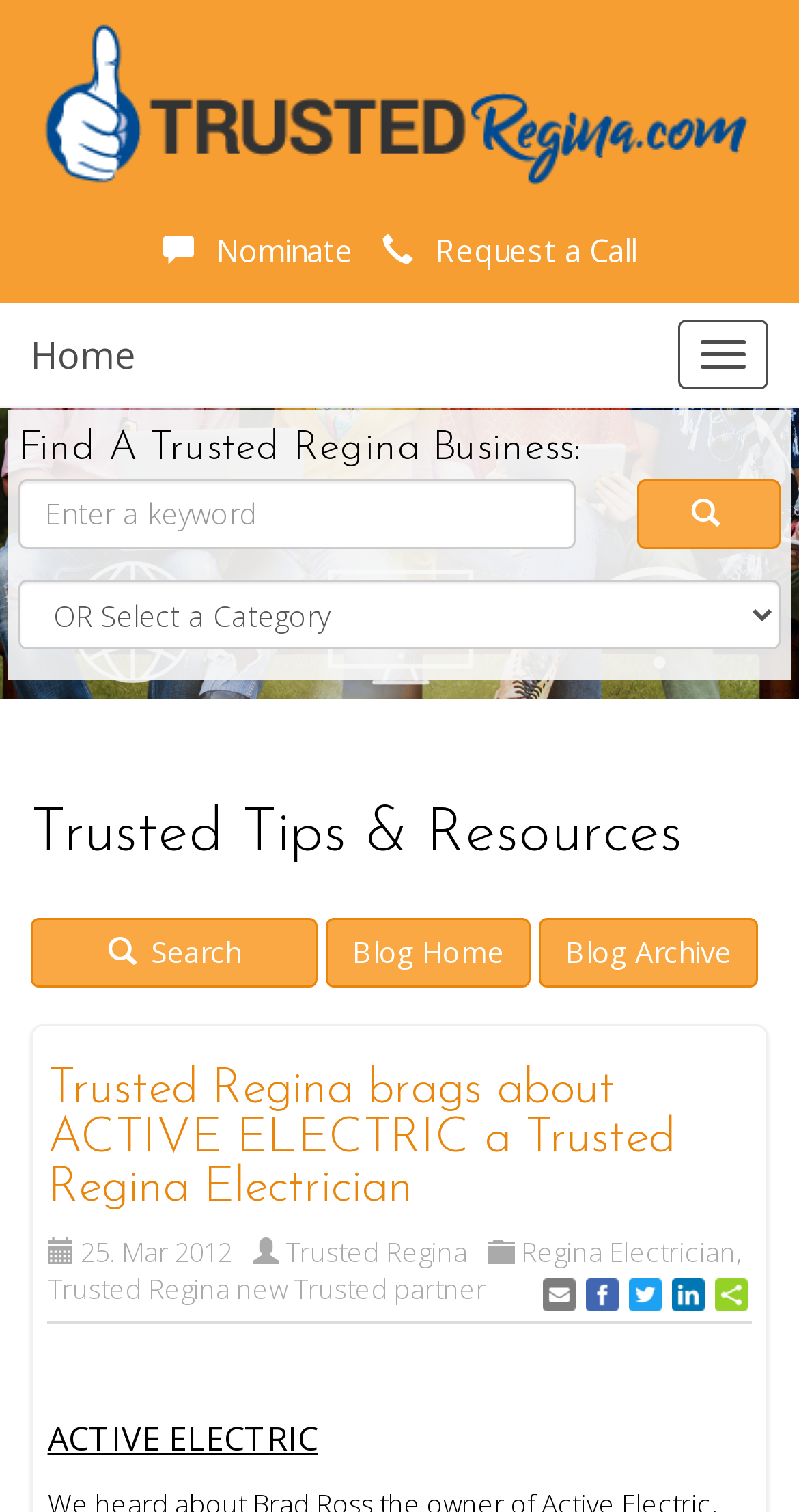Find the bounding box coordinates for the area you need to click to carry out the instruction: "view sitemap". The coordinates should be four float numbers between 0 and 1, indicated as [left, top, right, bottom].

None